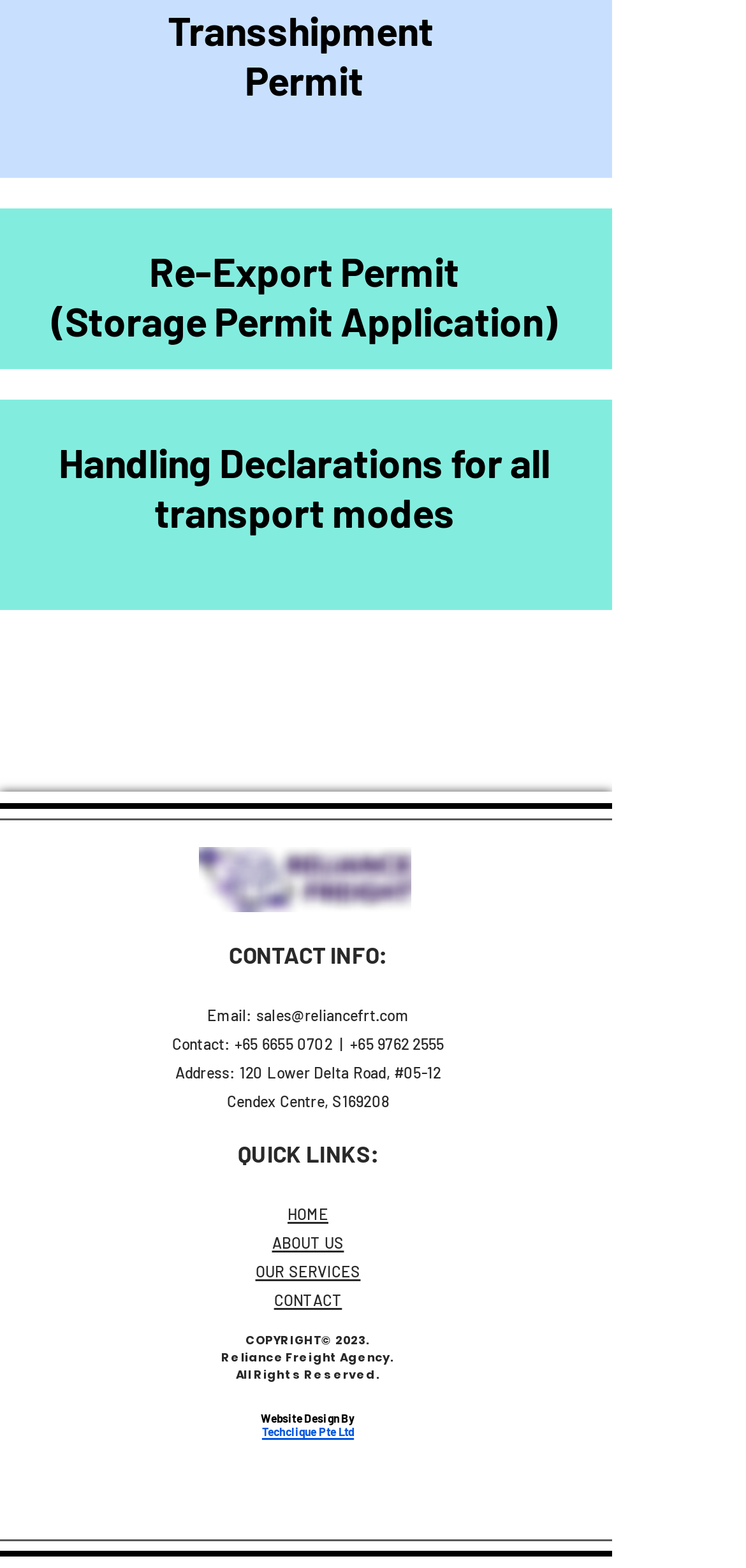What is the contact email?
Based on the image, give a concise answer in the form of a single word or short phrase.

sales@reliancefrt.com